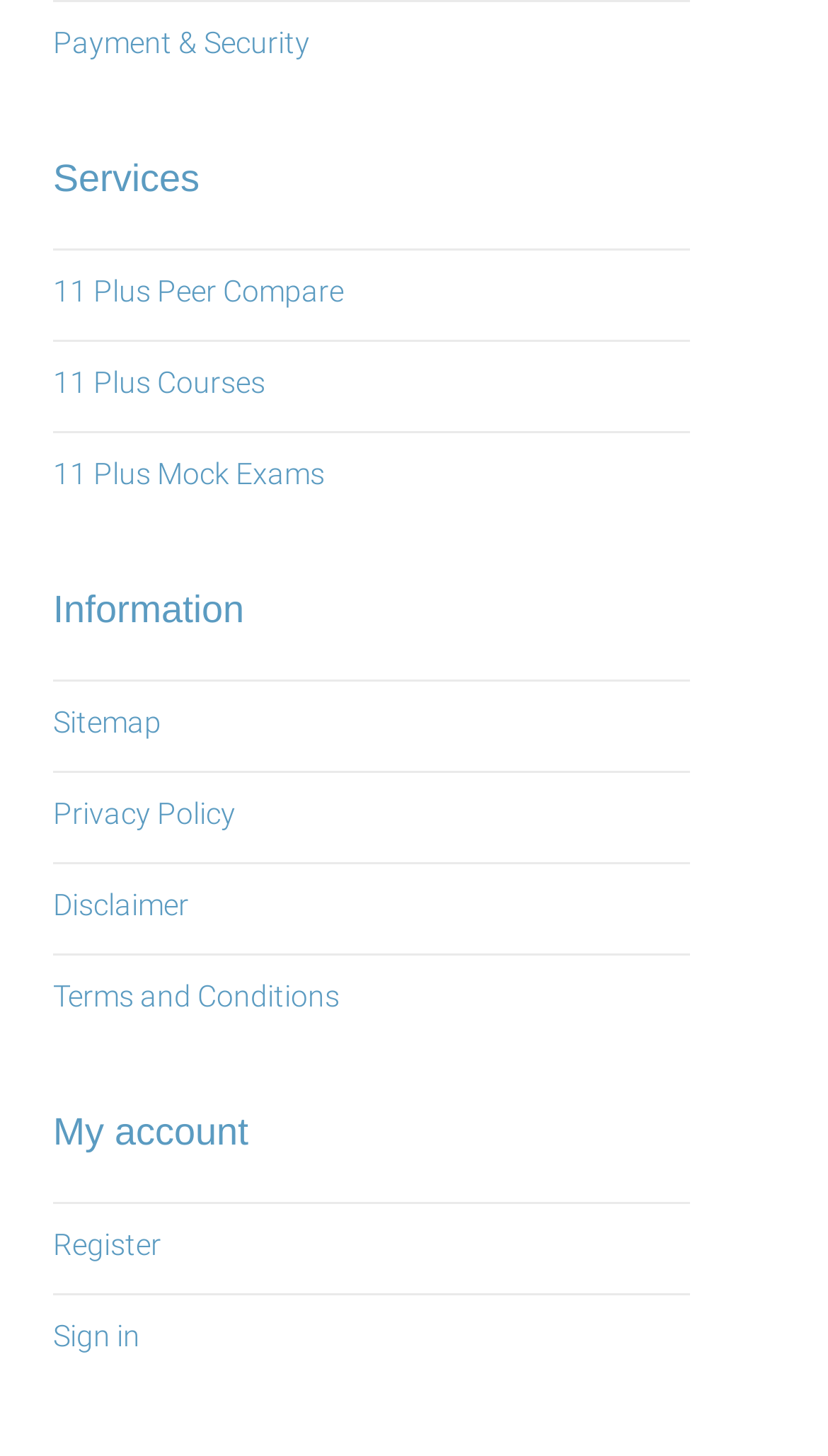Using the description: "Sitemap", identify the bounding box of the corresponding UI element in the screenshot.

[0.064, 0.484, 0.195, 0.508]